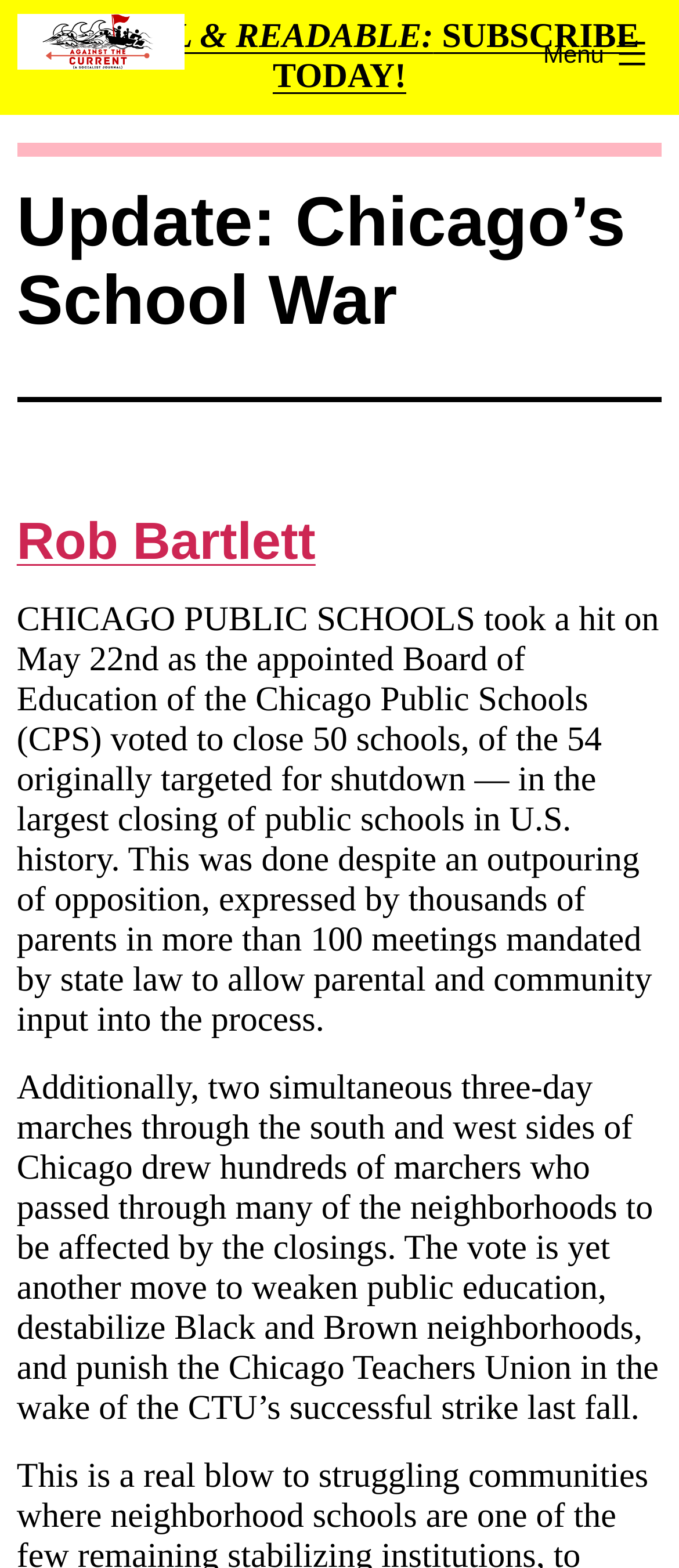Please answer the following question using a single word or phrase: 
What is the purpose of the three-day marches mentioned?

To protest school closings